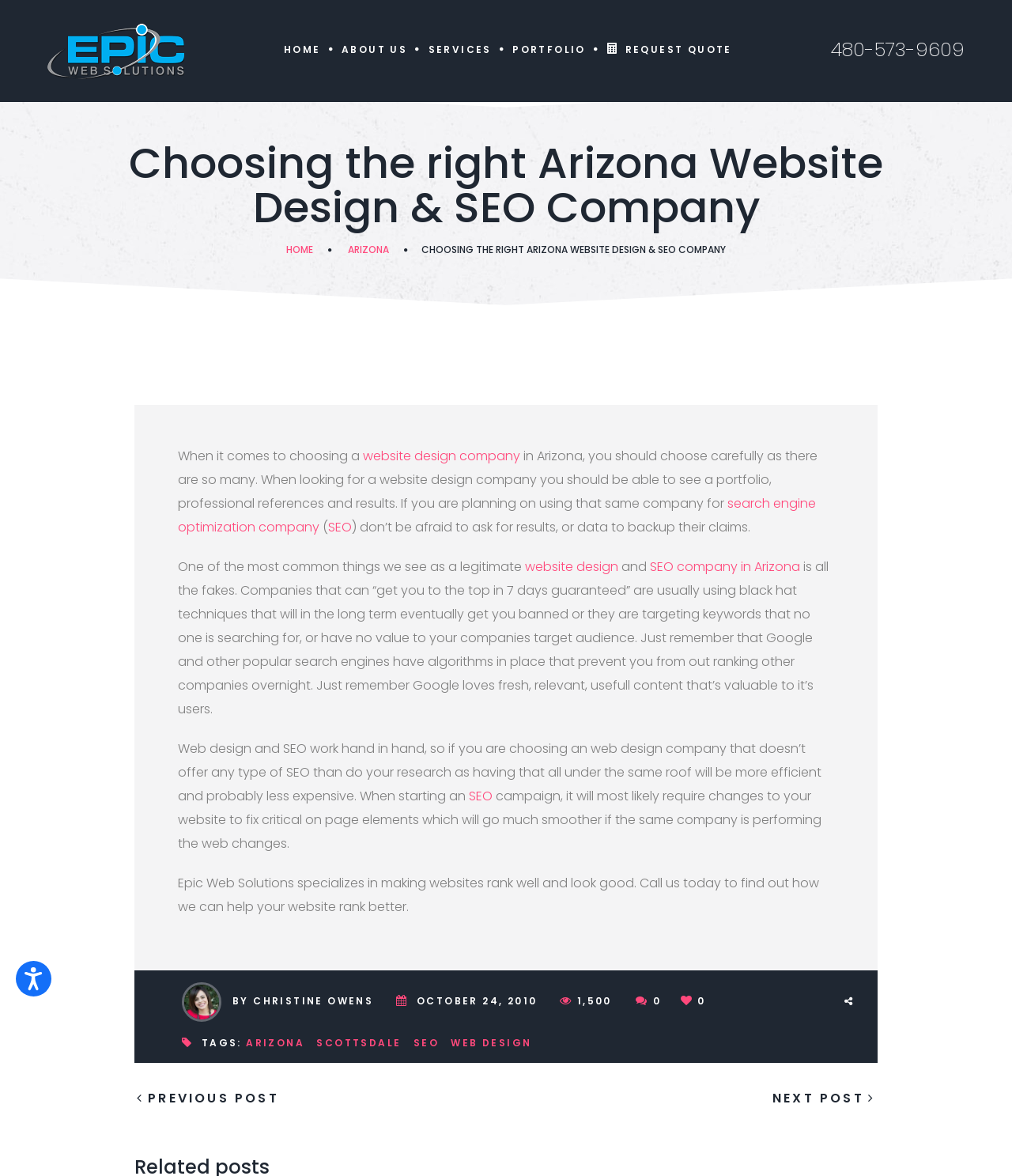Using the webpage screenshot, find the UI element described by ILOVEWP. Provide the bounding box coordinates in the format (top-left x, top-left y, bottom-right x, bottom-right y), ensuring all values are floating point numbers between 0 and 1.

None